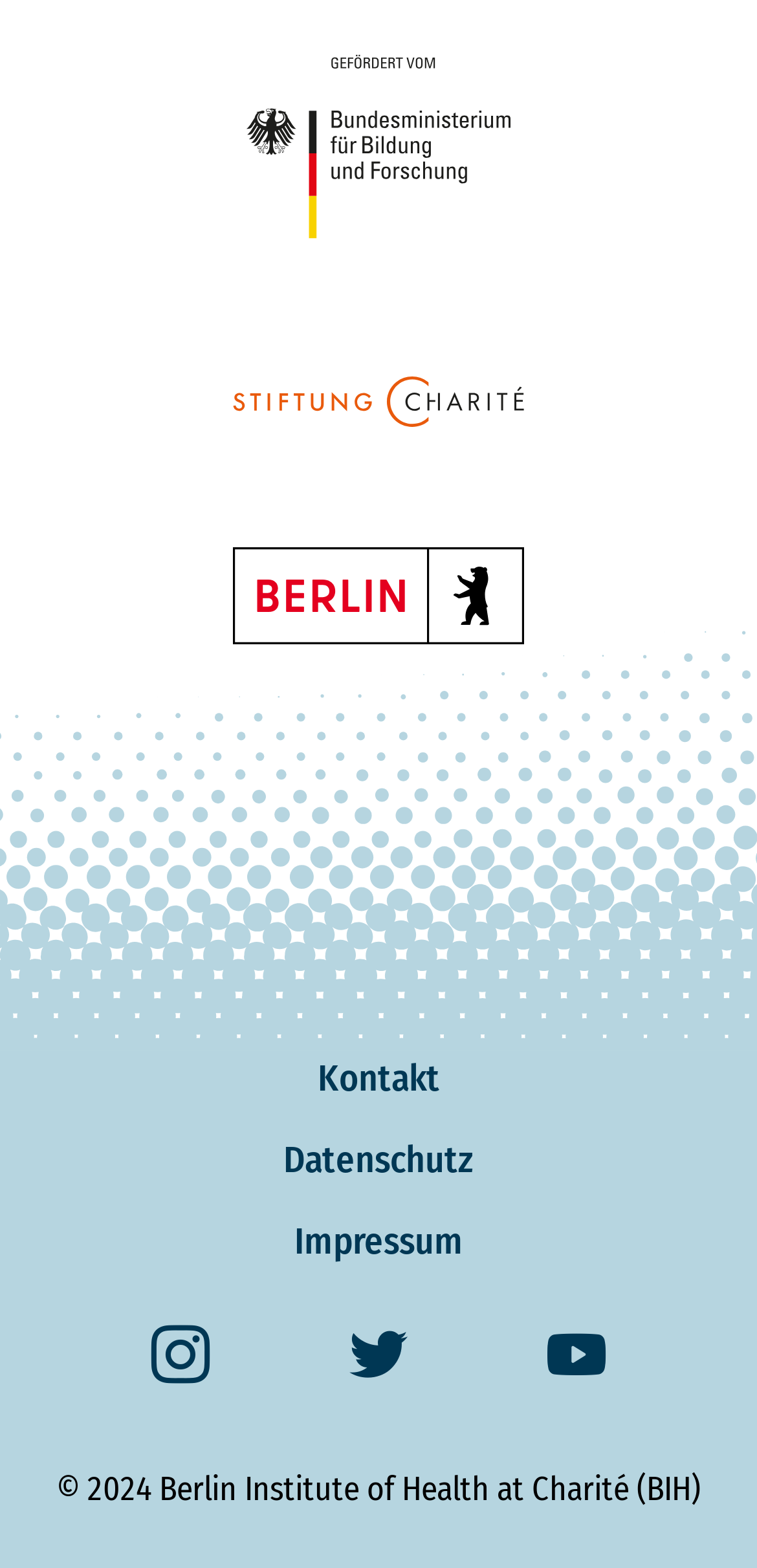Identify the bounding box for the UI element described as: "Impressum". The coordinates should be four float numbers between 0 and 1, i.e., [left, top, right, bottom].

[0.388, 0.777, 0.612, 0.805]